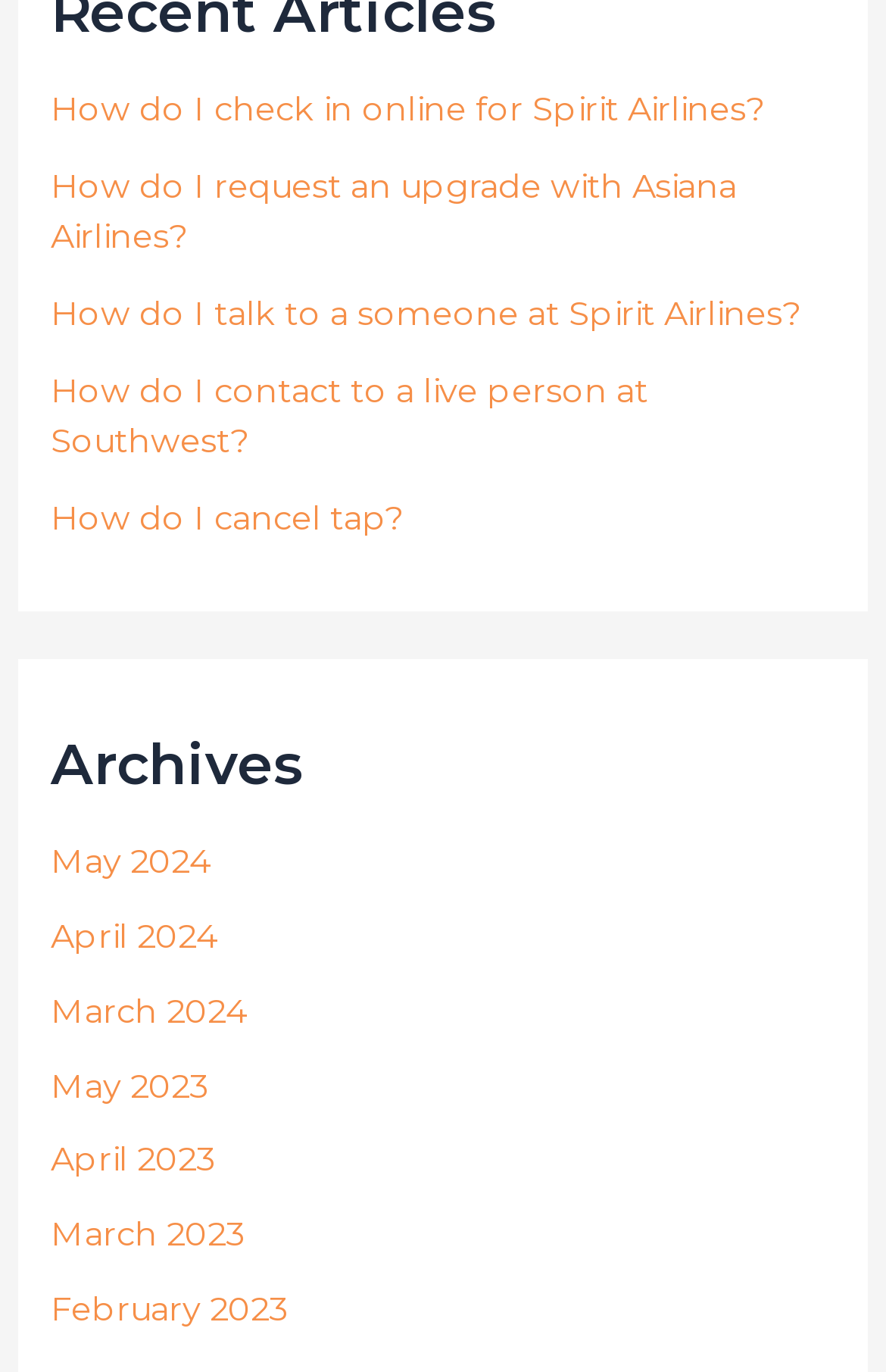Please locate the bounding box coordinates for the element that should be clicked to achieve the following instruction: "Check in online for Spirit Airlines". Ensure the coordinates are given as four float numbers between 0 and 1, i.e., [left, top, right, bottom].

[0.058, 0.065, 0.863, 0.095]